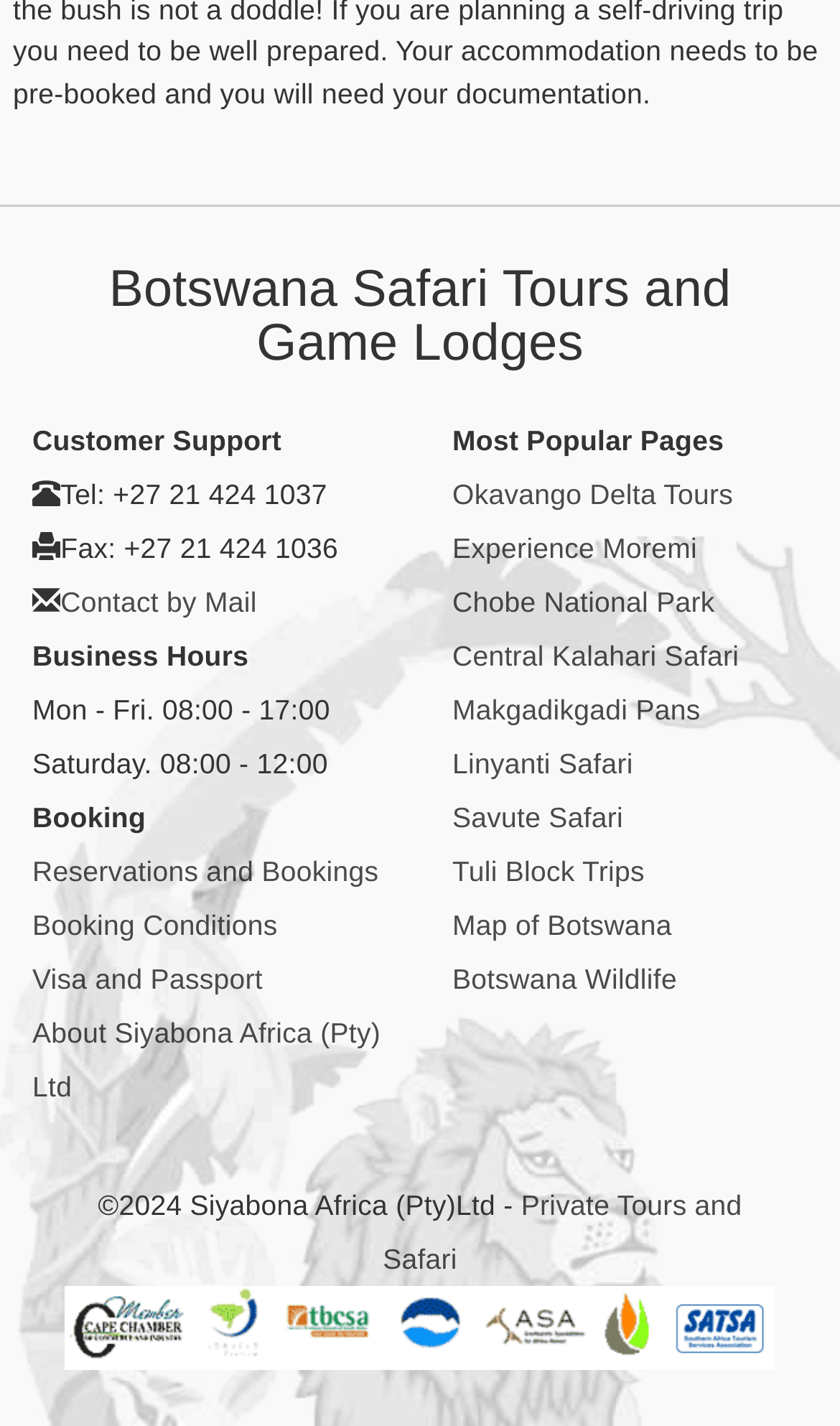Please provide the bounding box coordinates for the element that needs to be clicked to perform the following instruction: "Click the HOME link". The coordinates should be given as four float numbers between 0 and 1, i.e., [left, top, right, bottom].

None